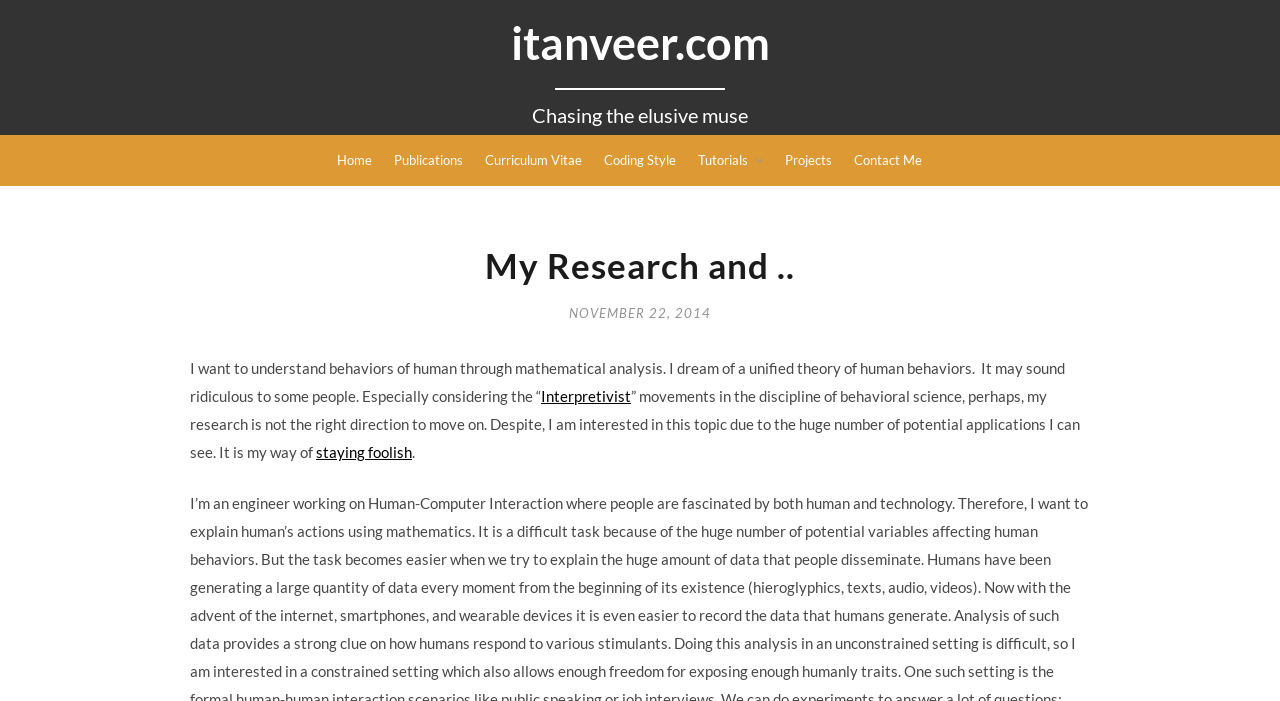What is the date of the author's post?
Look at the screenshot and provide an in-depth answer.

The date of the author's post is NOVEMBER 22, 2014, which is mentioned in the link 'NOVEMBER 22, 2014'.